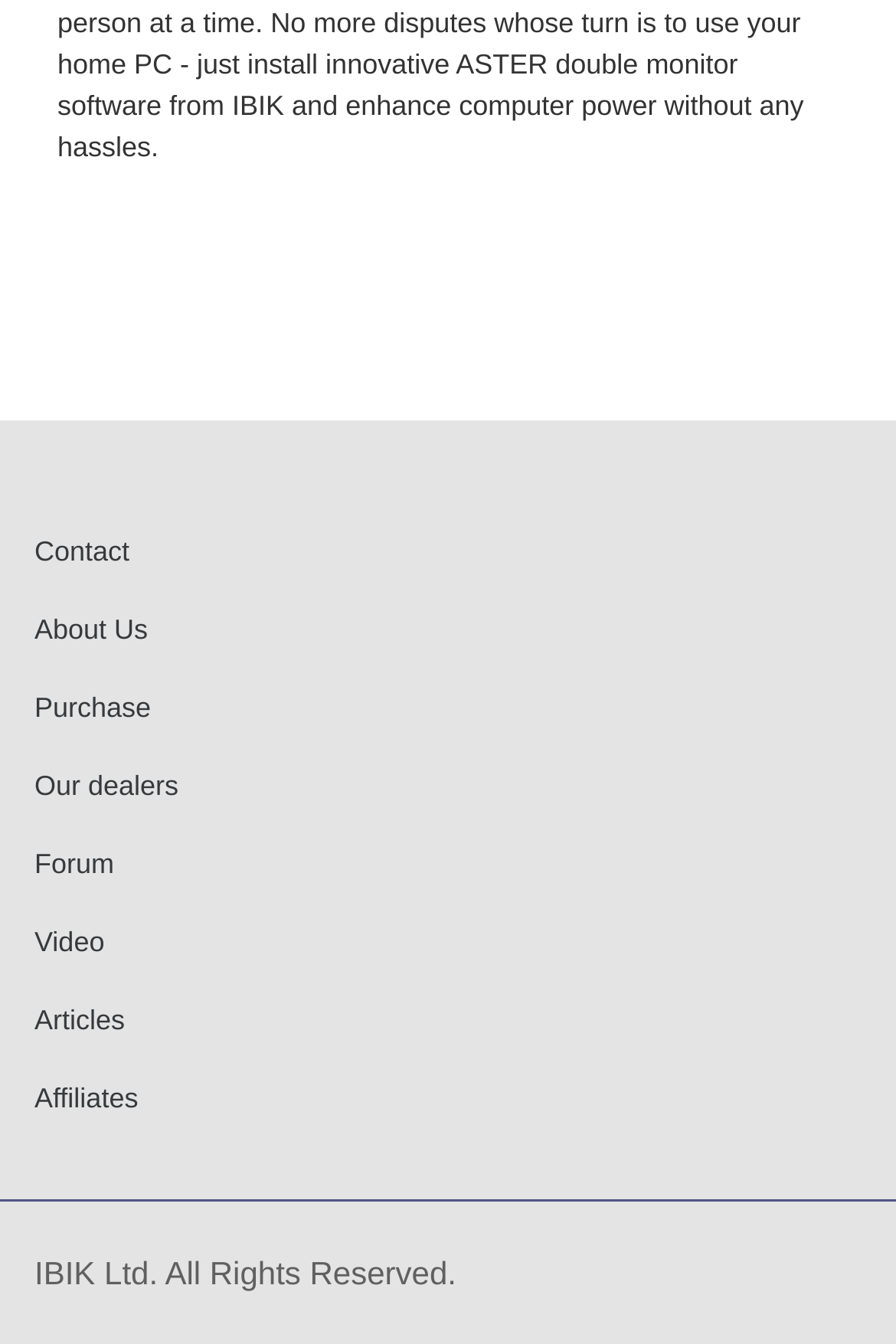Determine the bounding box coordinates of the clickable element necessary to fulfill the instruction: "go to contact page". Provide the coordinates as four float numbers within the 0 to 1 range, i.e., [left, top, right, bottom].

[0.038, 0.399, 0.145, 0.423]